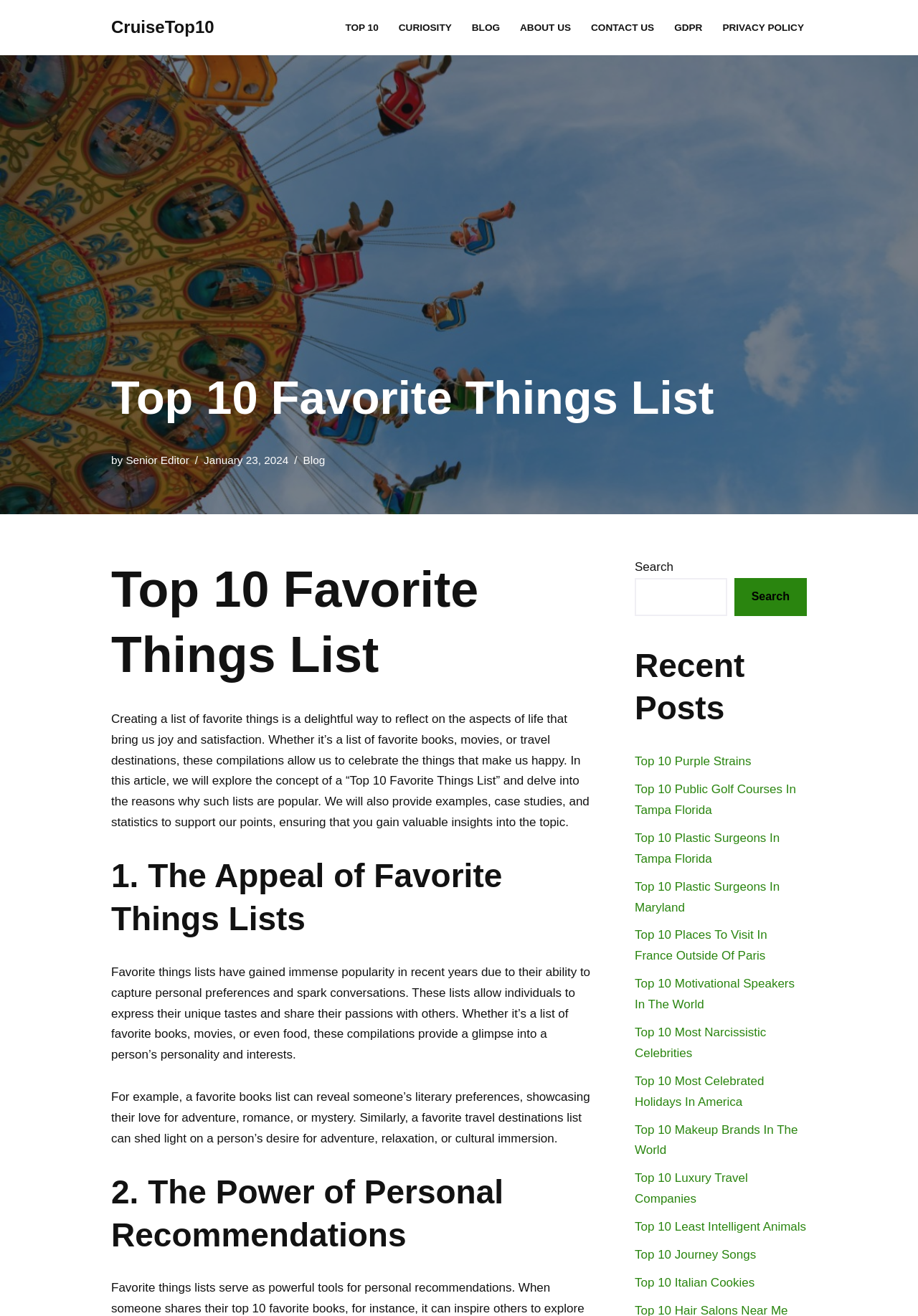Please specify the bounding box coordinates of the clickable region to carry out the following instruction: "Click on the 'TOP 10' link". The coordinates should be four float numbers between 0 and 1, in the format [left, top, right, bottom].

[0.376, 0.014, 0.412, 0.028]